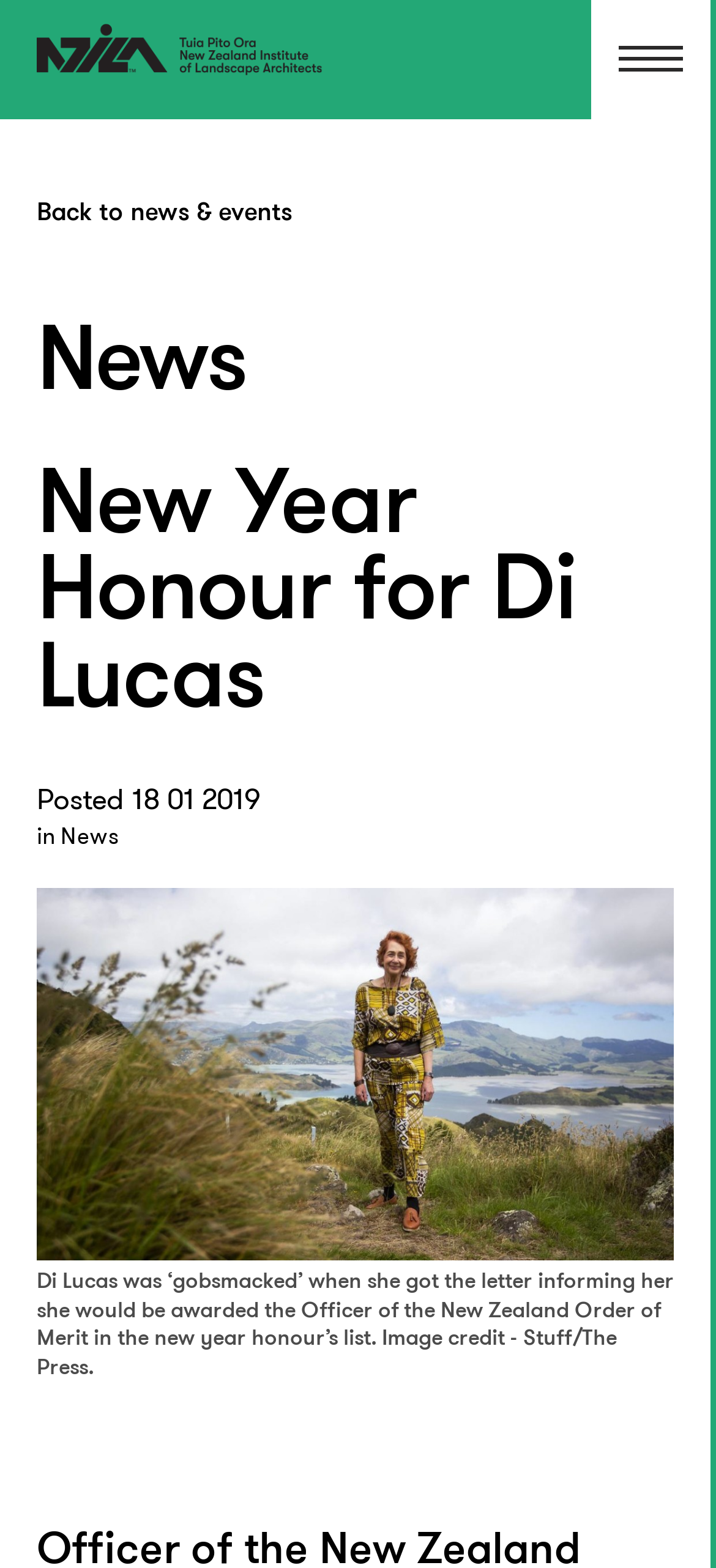Answer the following in one word or a short phrase: 
What is the award given to Di Lucas?

Officer of the New Zealand Order of Merit